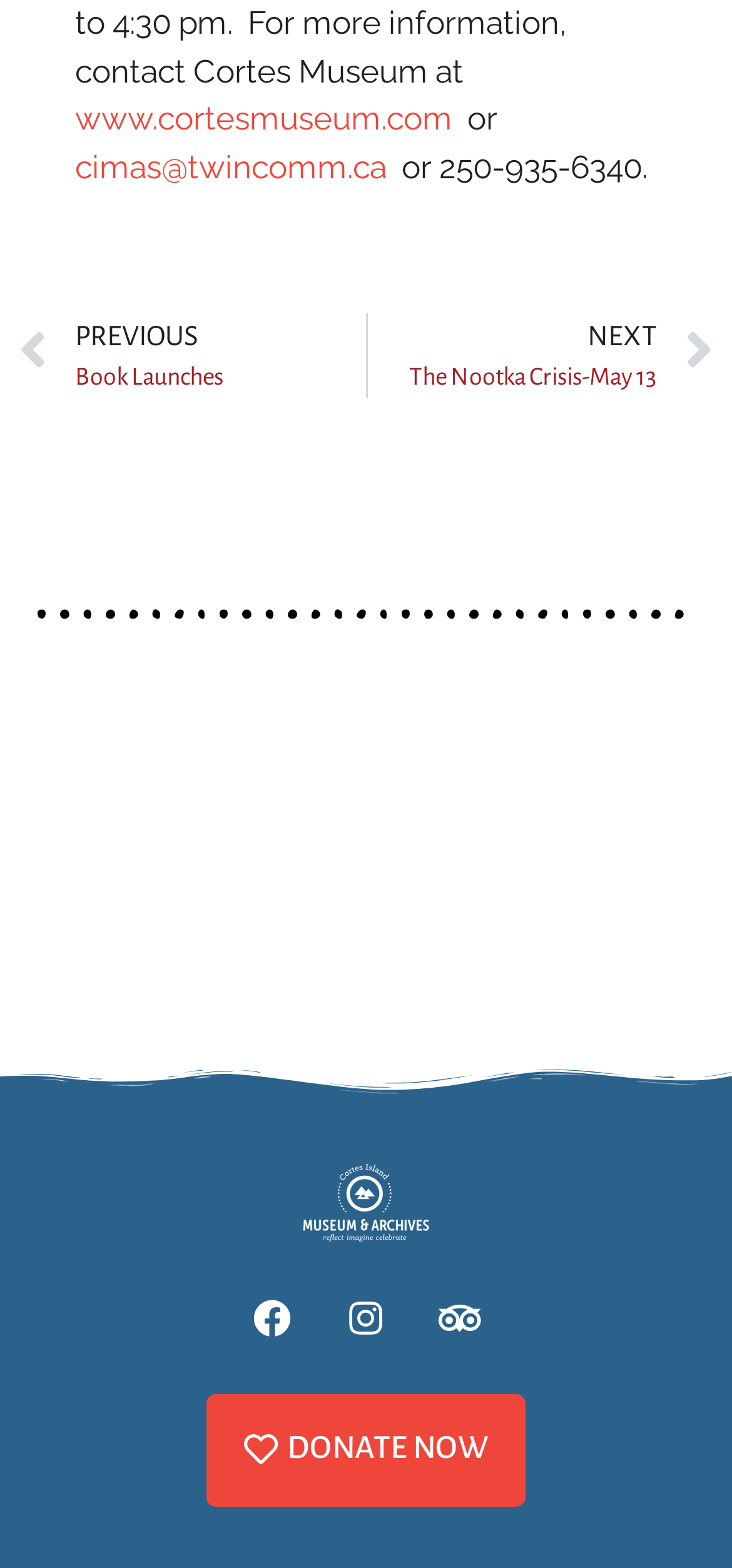What is the purpose of the 'DONATE NOW' button?
Using the information presented in the image, please offer a detailed response to the question.

The 'DONATE NOW' button is likely a call-to-action element, and its purpose is to allow users to make a donation to the organization or cause associated with the website.